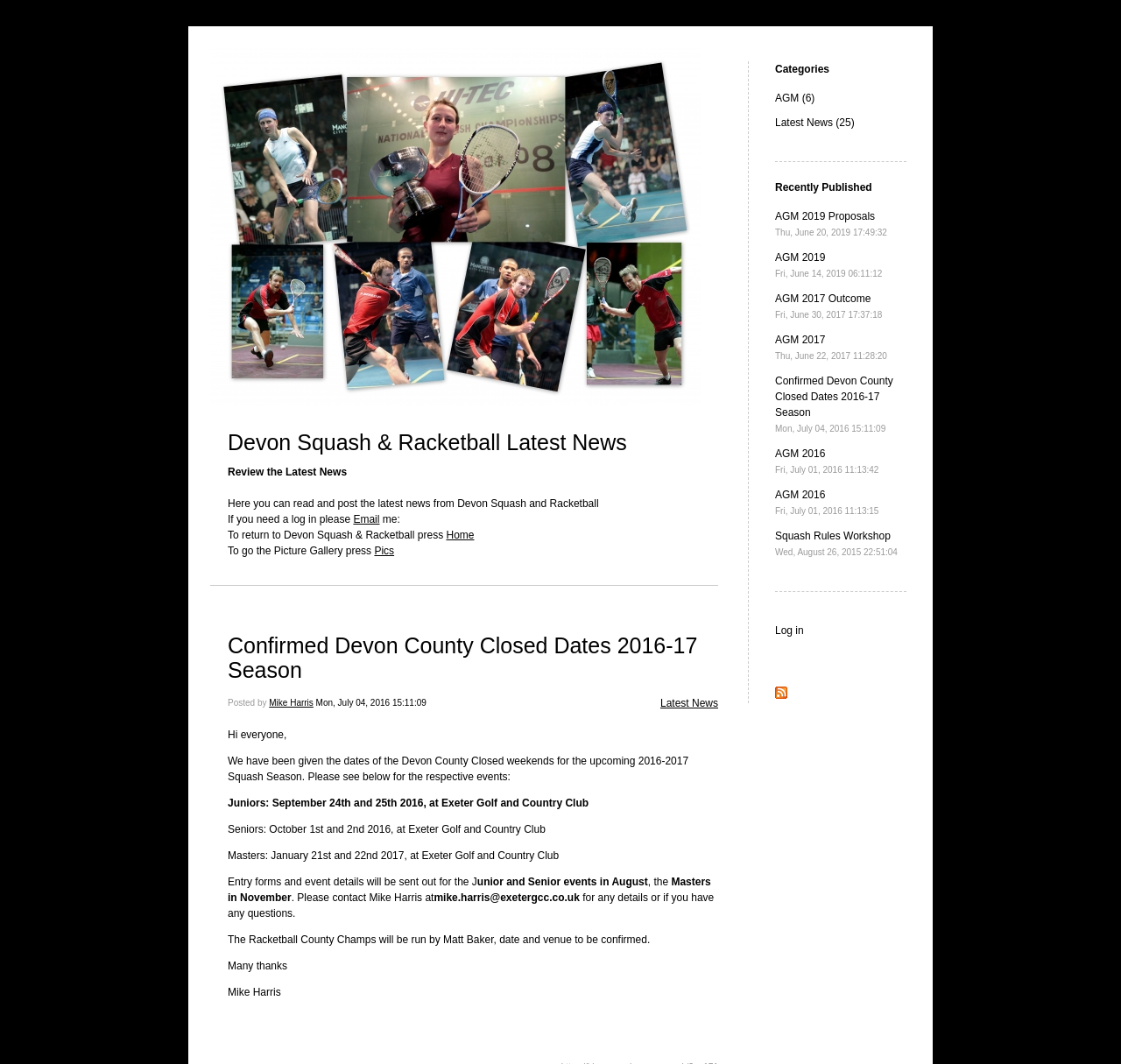What are the dates of the Juniors event?
Based on the image, answer the question with as much detail as possible.

I found the dates of the Juniors event by looking at the static text element with the text 'Juniors: September 24th and 25th 2016, at Exeter Golf and Country Club' which is located in the main content area of the webpage.